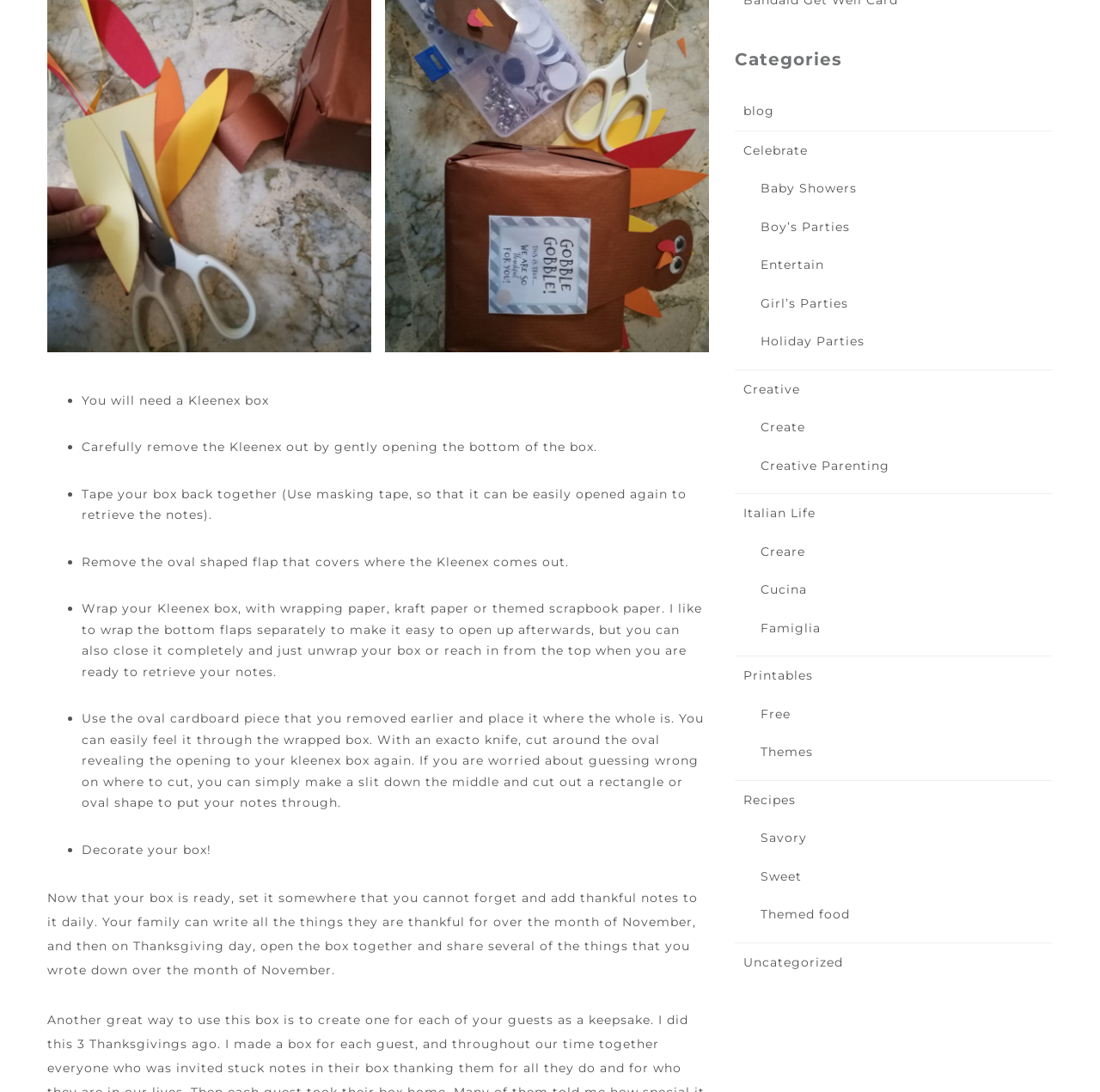Locate the bounding box coordinates of the region to be clicked to comply with the following instruction: "Click on the 'Celebrate' link". The coordinates must be four float numbers between 0 and 1, in the form [left, top, right, bottom].

[0.676, 0.13, 0.734, 0.144]